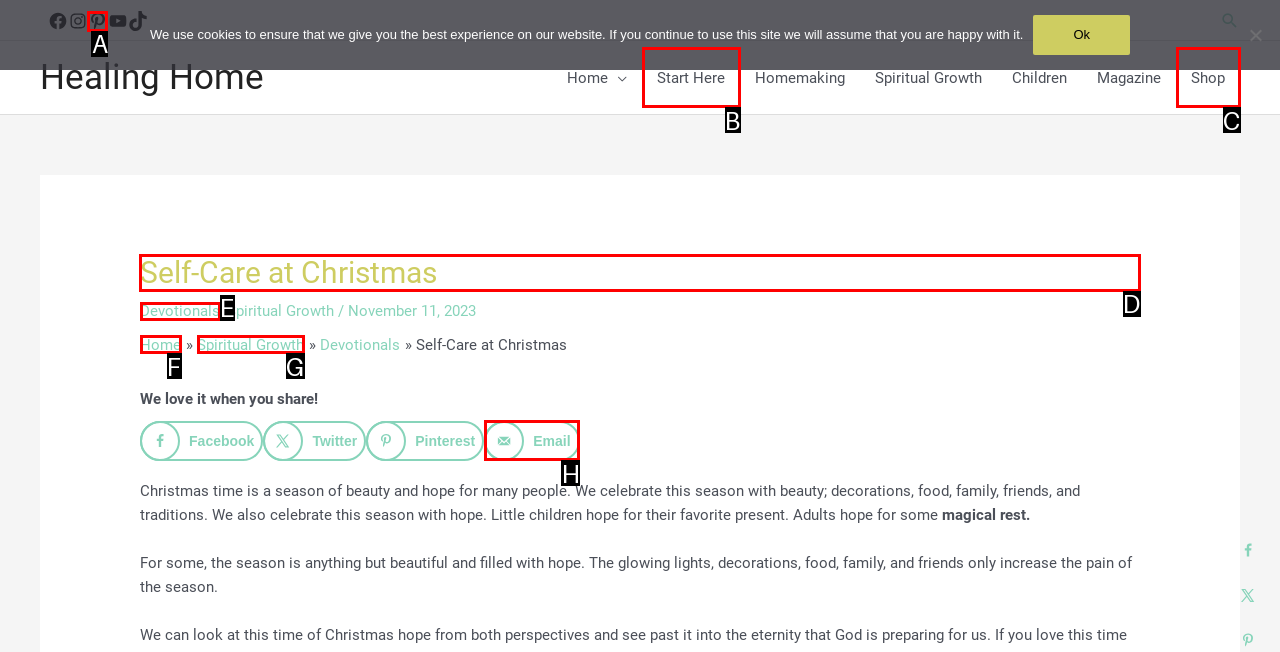Tell me the letter of the UI element I should click to accomplish the task: Read the article about Self-Care at Christmas based on the choices provided in the screenshot.

D